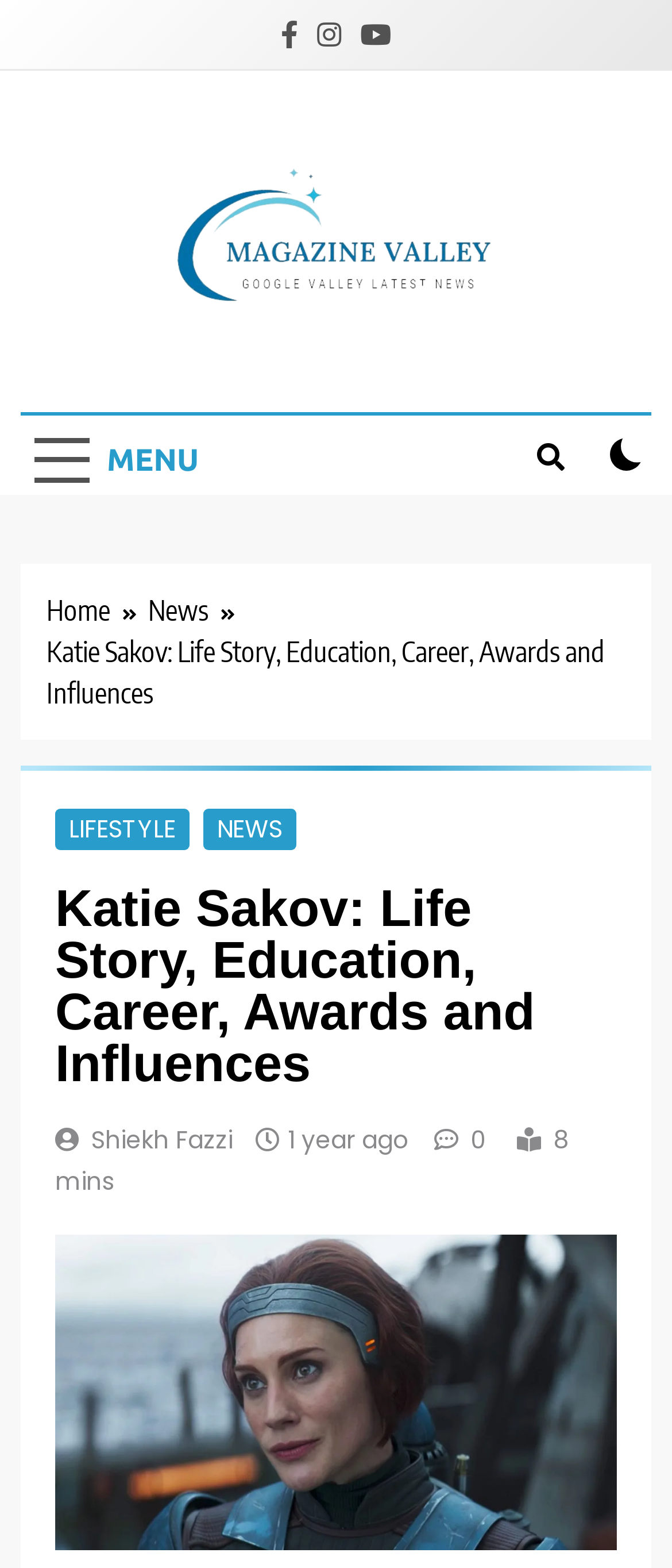Provide a thorough description of this webpage.

The webpage is about Katie Sakov, an award-winning journalist and founder of the lifestyle website BeFrugalista.com. At the top left corner, there are three social media links represented by icons. Next to them, there is a link to the website "magazinevalley.com" with an accompanying image. The website's title "Magazine Valley" is displayed prominently above the link.

Below the title, there is a static text "Google Valley Latest News". On the top right corner, there are three buttons: a "MENU" button, a button with a search icon, and an unchecked checkbox.

A navigation section labeled "Breadcrumbs" is located below the buttons, containing links to "Home" and "News". The main content of the webpage is headed by a title "Katie Sakov: Life Story, Education, Career, Awards and Influences", which is divided into sections.

The first section has links to "LIFESTYLE" and "NEWS" categories. Below it, there is a heading with the same title as the webpage, followed by a link to "Shiekh Fazzi" and another link indicating that the article was published "1 year ago". The article's reading time, "8 mins", is displayed next to the links.

An image of Katie Sakov is placed at the bottom of the section. Overall, the webpage has a simple and organized layout, making it easy to navigate and read.